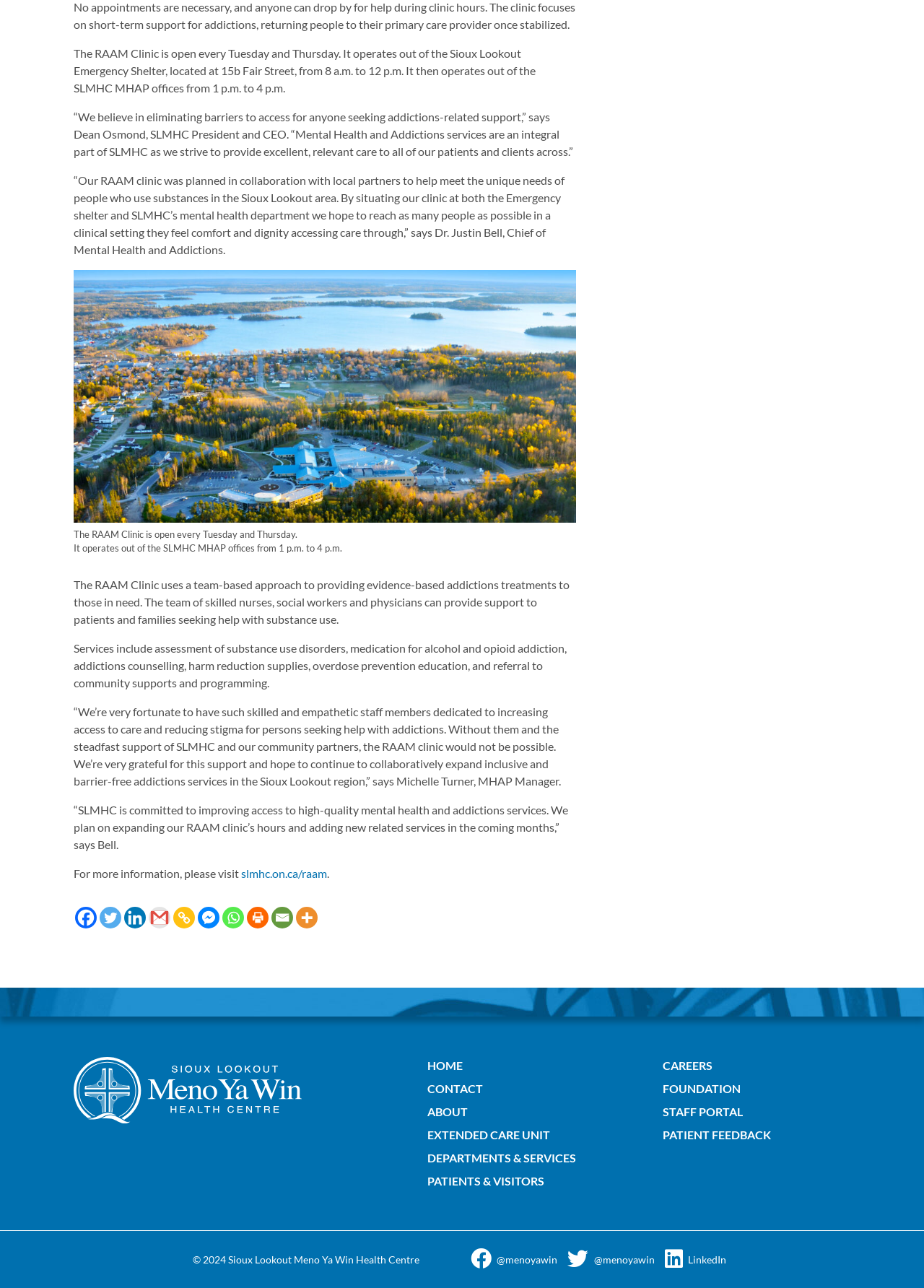Predict the bounding box of the UI element that fits this description: "aria-label="Copy Link" title="Copy Link"".

[0.188, 0.704, 0.211, 0.721]